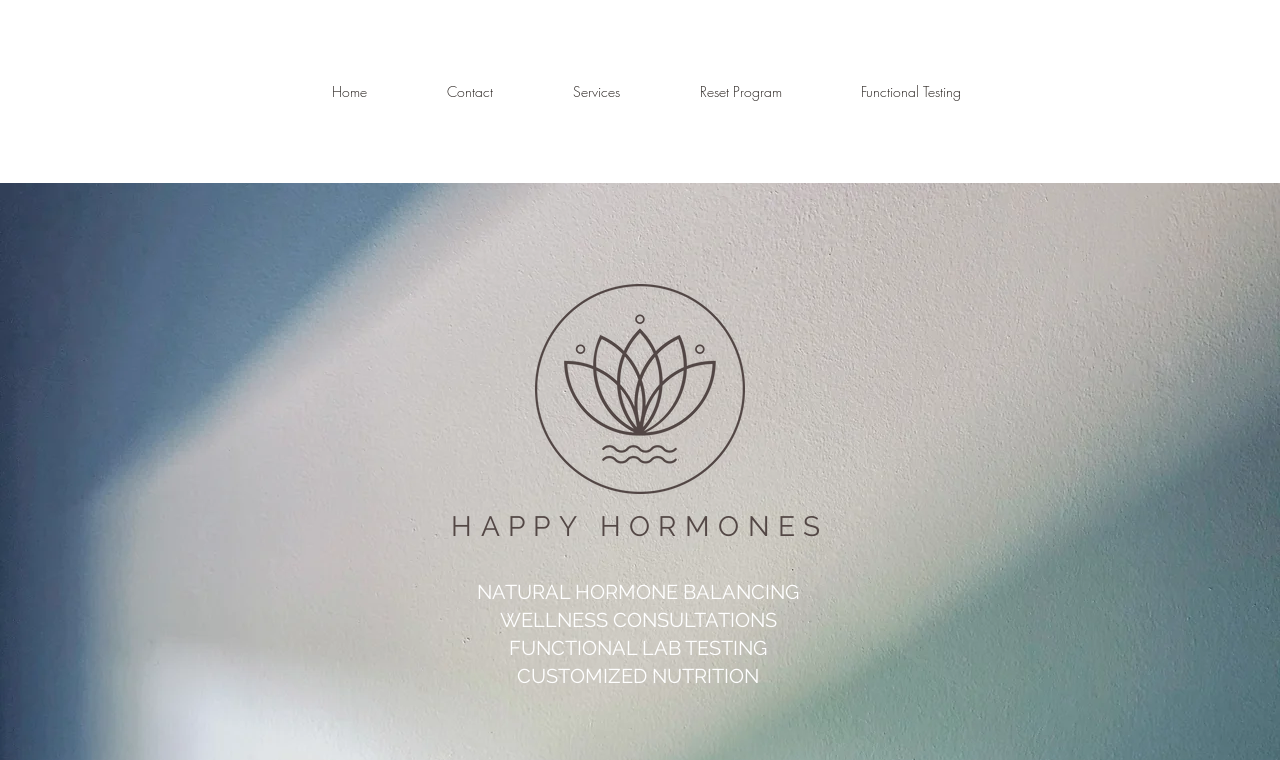Using the element description: "Reset Program", determine the bounding box coordinates. The coordinates should be in the format [left, top, right, bottom], with values between 0 and 1.

[0.516, 0.088, 0.641, 0.154]